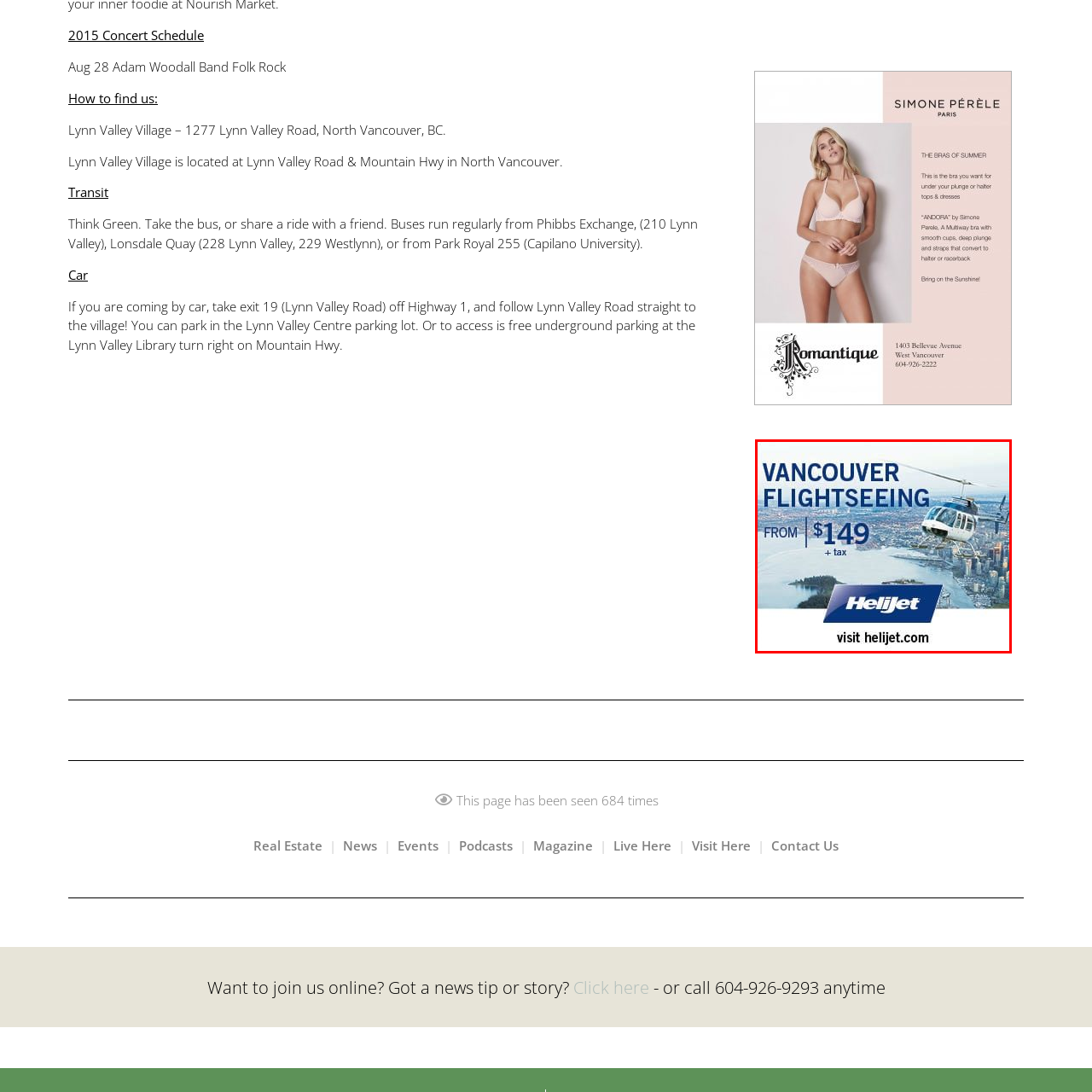Give a detailed account of the scene depicted in the image inside the red rectangle.

The image promotes Helijet's sightseeing flights over Vancouver. It features a helicopter in mid-flight with a picturesque view of Vancouver's skyline in the background, showcasing the city's iconic landscape. The advertisement highlights a starting price of $149 plus tax for these flights, inviting viewers to explore the city from above. The Helijet logo is prominently displayed, along with the call to action "visit helijet.com," encouraging potential customers to learn more about their flight options and book their adventure. This captivating visual effectively combines elements of excitement and exploration, appealing to both tourists and locals looking to experience Vancouver from a unique perspective.